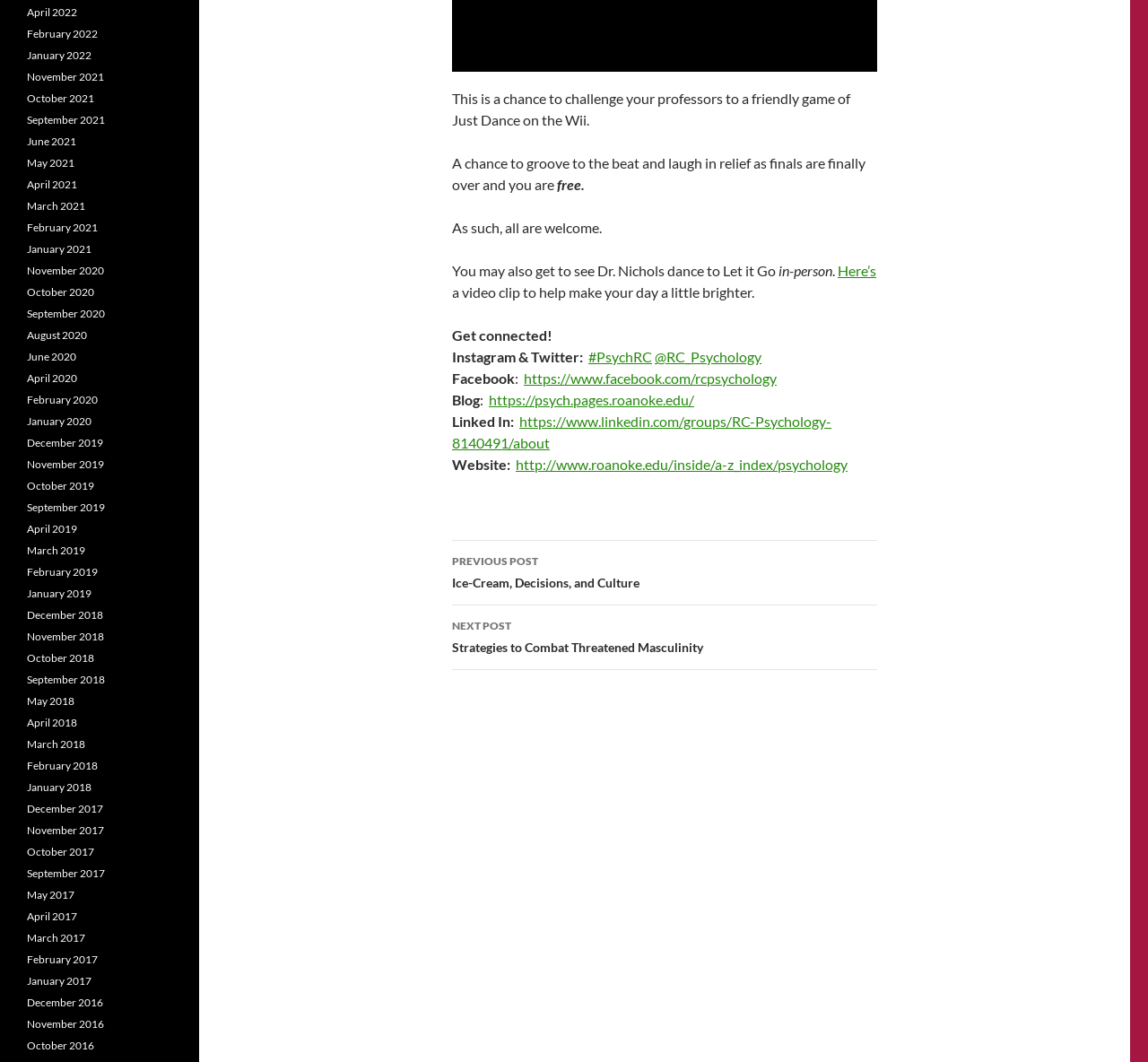What is the name of the song Dr. Nichols might dance to?
Look at the image and provide a detailed response to the question.

The text mentions that Dr. Nichols might dance to 'Let it Go', which is a popular song from the Disney movie Frozen.